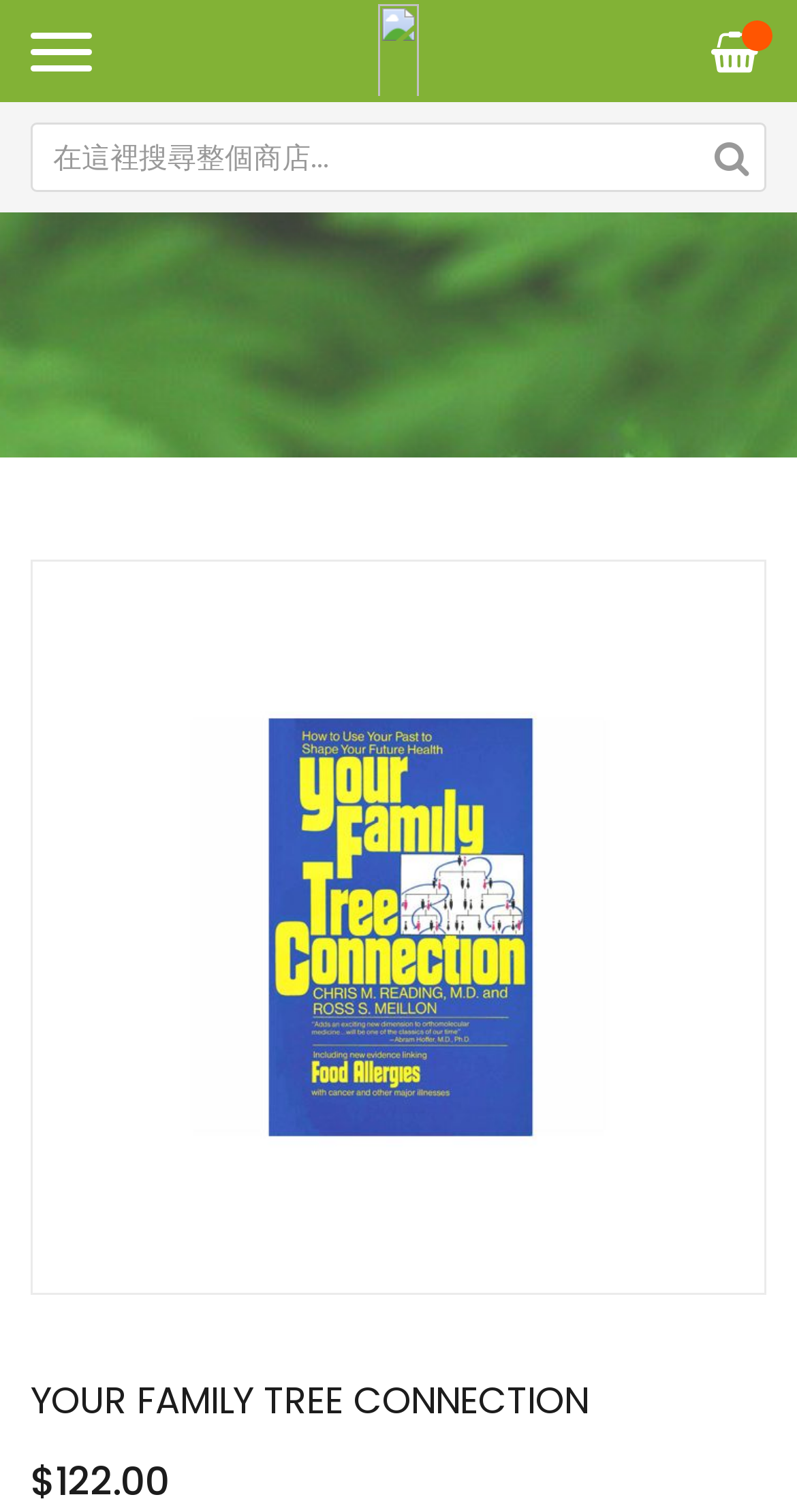Locate the bounding box of the UI element based on this description: "Employer". Provide four float numbers between 0 and 1 as [left, top, right, bottom].

None